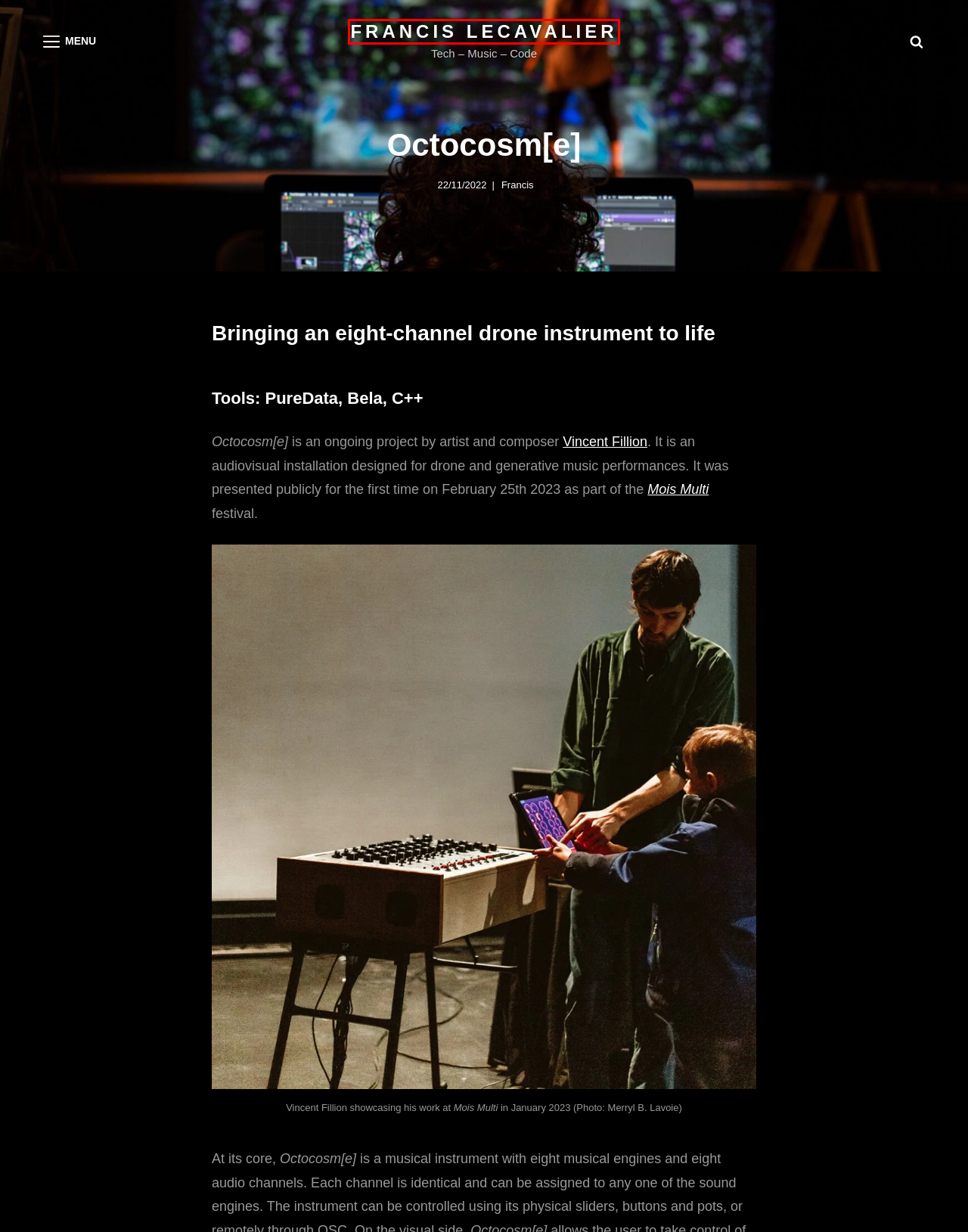Look at the screenshot of a webpage that includes a red bounding box around a UI element. Select the most appropriate webpage description that matches the page seen after clicking the highlighted element. Here are the candidates:
A. Francis – Francis Lecavalier
B. Francis Lecavalier – Tech – Music – Code
C. Vincent Fillion - Codes d'accès
D. [ events ] – Francis Lecavalier
E. photo credits – Francis Lecavalier
F. Projet 3 – Francis Lecavalier
G. [ code ] – Francis Lecavalier
H. Mois Multi - Festival international d’arts multidisciplinaires et électroniques

B